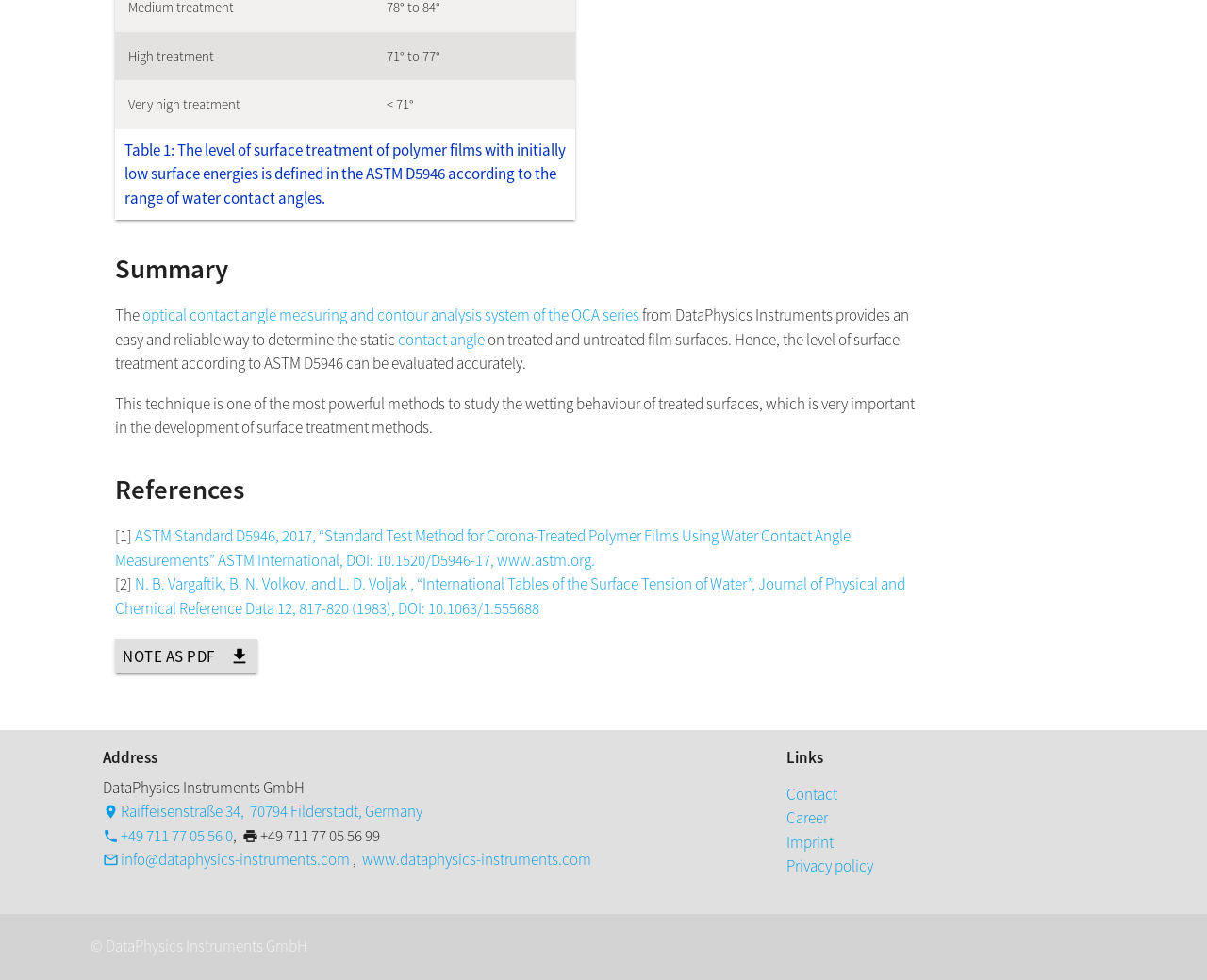From the screenshot, find the bounding box of the UI element matching this description: "www.dataphysics-instruments.com". Supply the bounding box coordinates in the form [left, top, right, bottom], each a float between 0 and 1.

[0.3, 0.867, 0.49, 0.888]